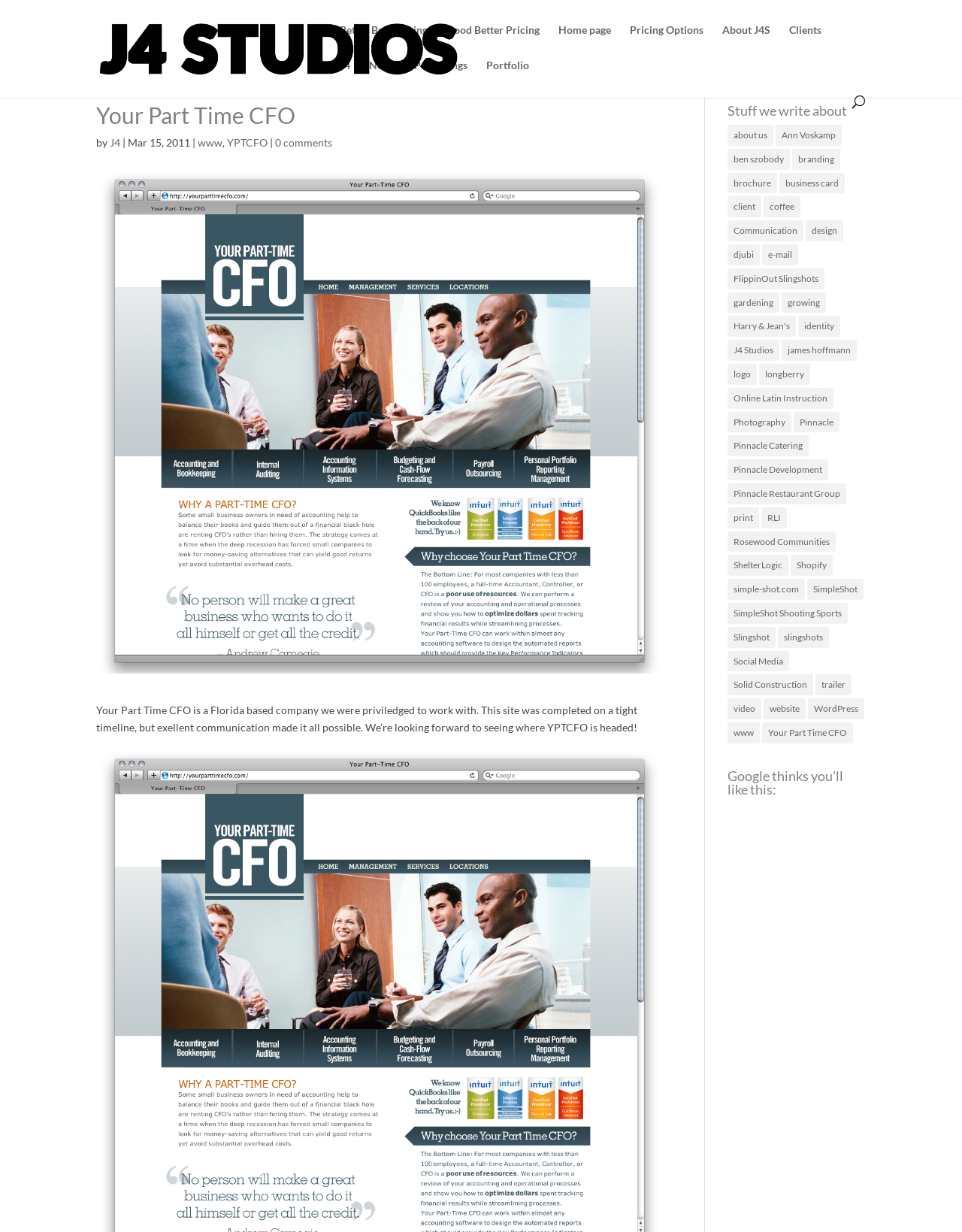Kindly provide the bounding box coordinates of the section you need to click on to fulfill the given instruction: "Read about 'Your Part Time CFO'".

[0.1, 0.571, 0.662, 0.596]